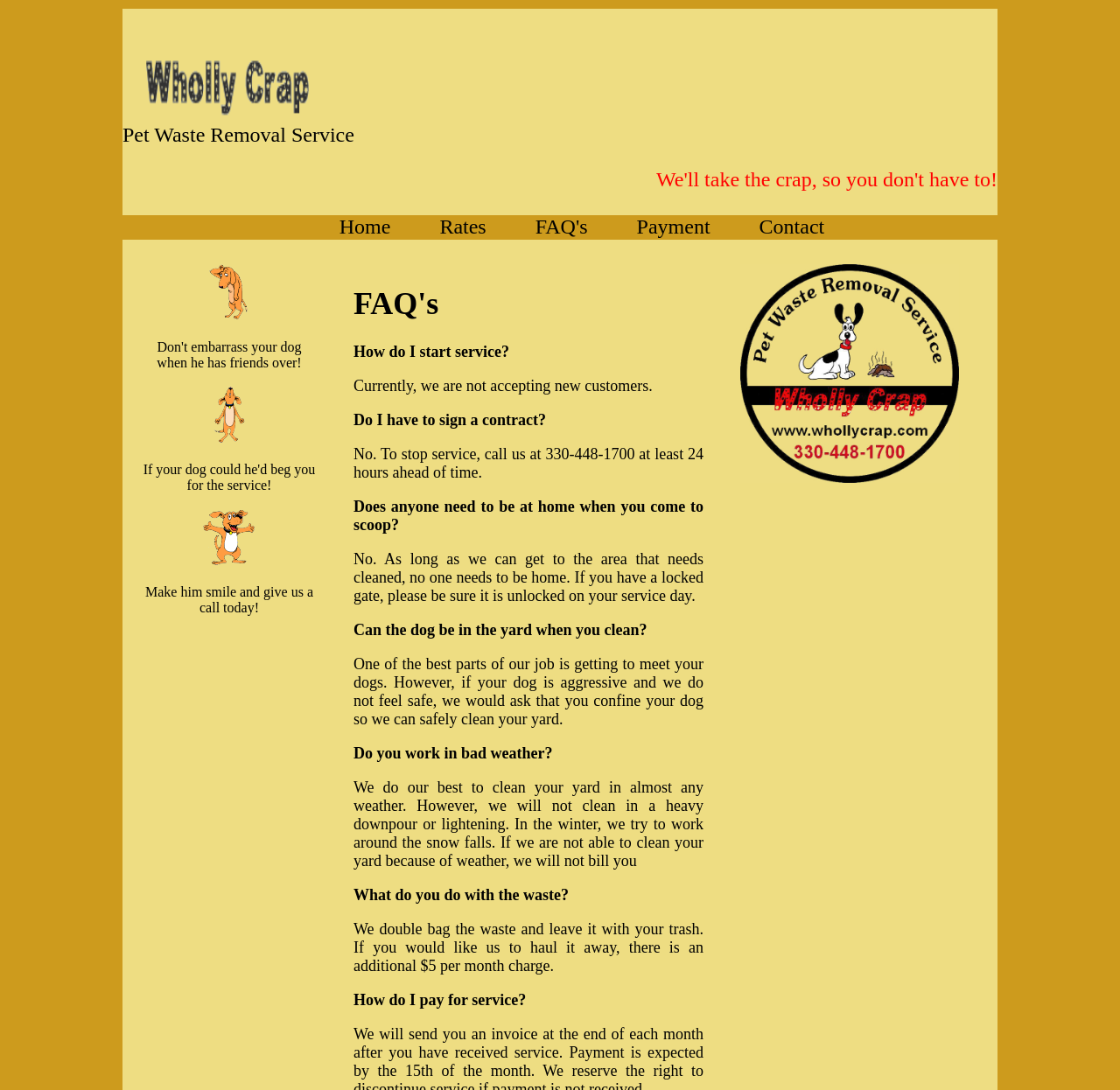How many navigation links are on the top of the webpage?
Using the image as a reference, answer the question with a short word or phrase.

5